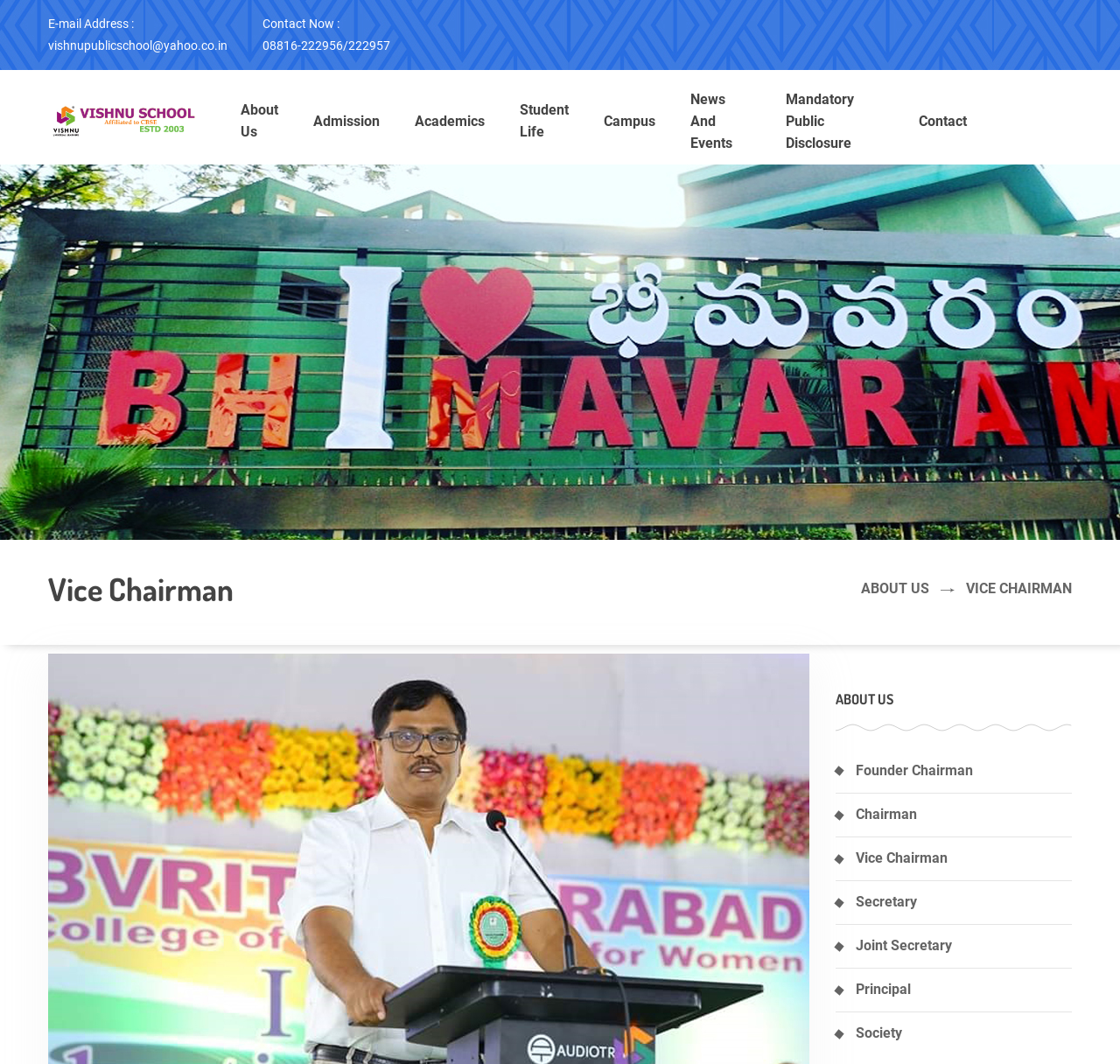Determine the bounding box coordinates for the area you should click to complete the following instruction: "Go to About Us".

[0.215, 0.072, 0.248, 0.155]